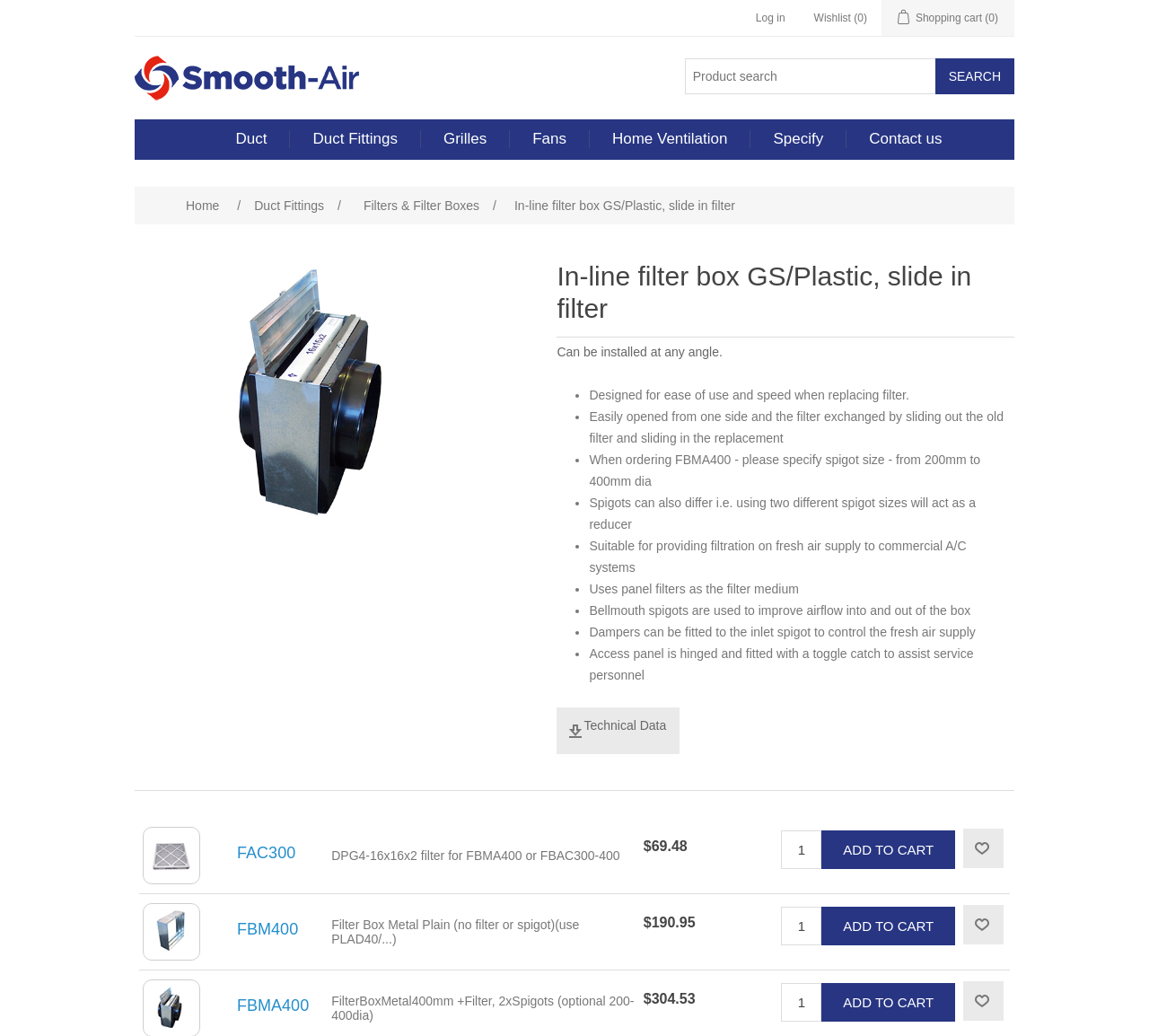Provide a brief response in the form of a single word or phrase:
What is the purpose of the dampers?

To control the fresh air supply